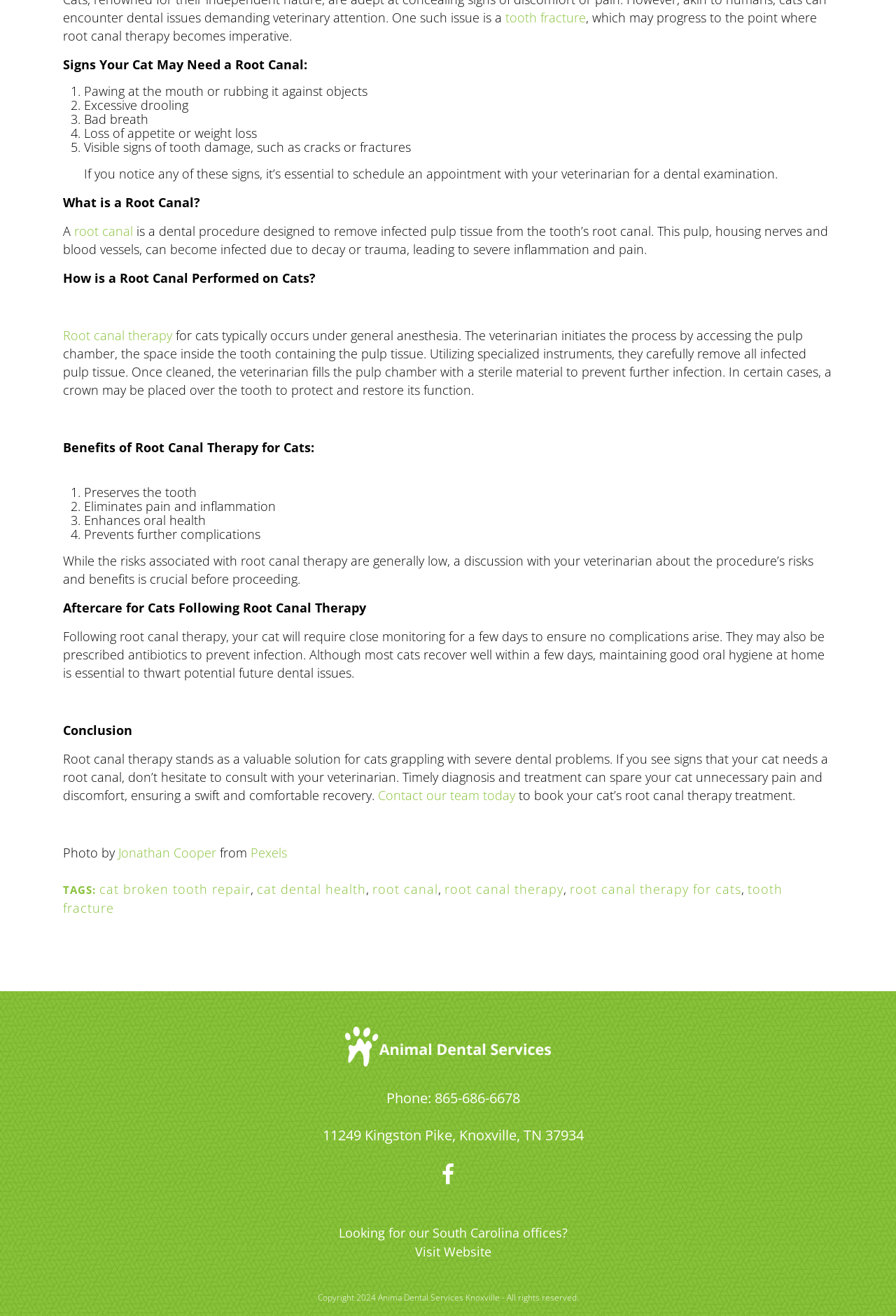Examine the image and give a thorough answer to the following question:
How is a root canal performed on cats?

The webpage states that root canal therapy for cats typically occurs under general anesthesia, where the veterinarian accesses the pulp chamber, removes infected pulp tissue, and fills the chamber with a sterile material to prevent further infection.